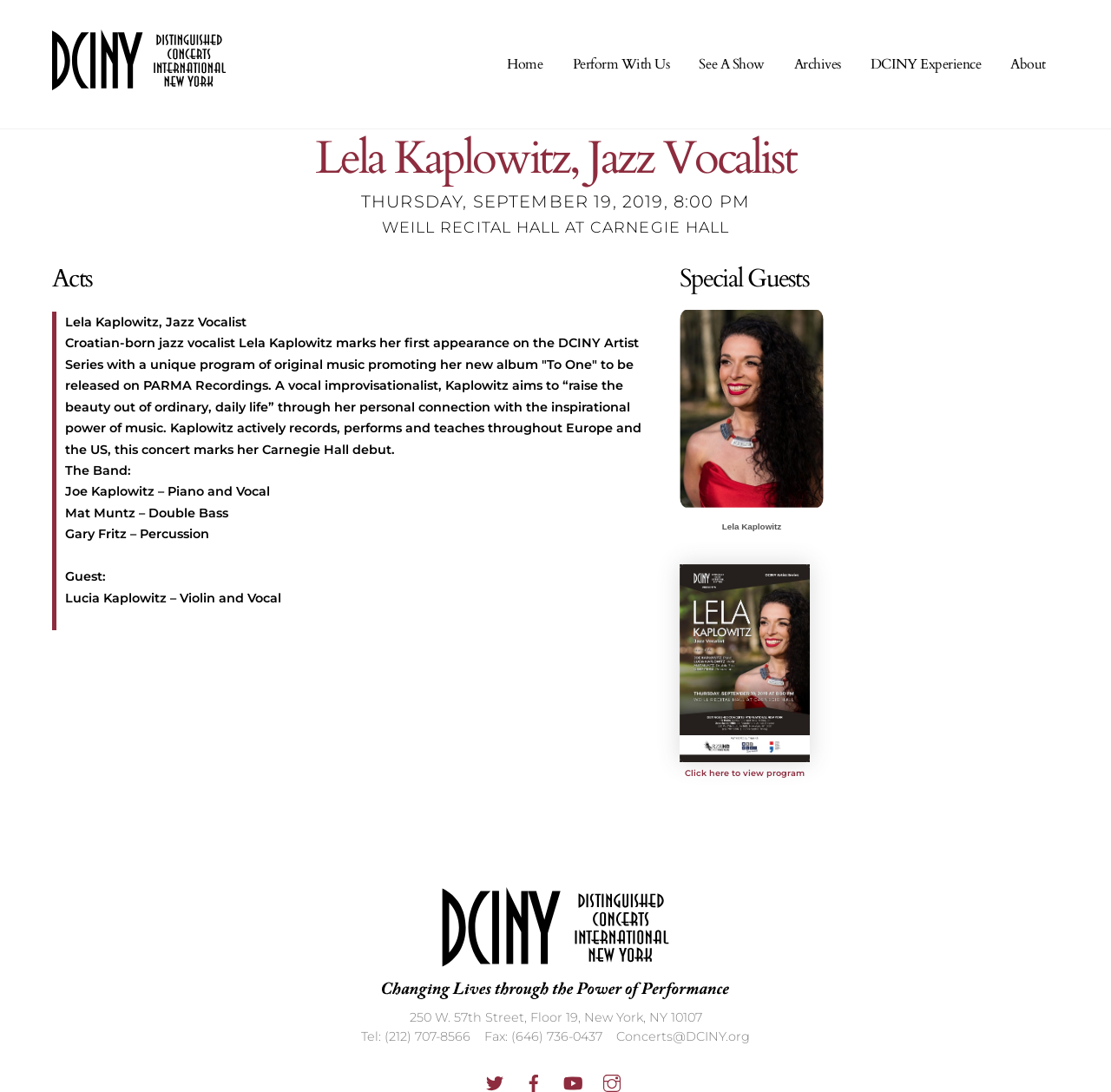Answer the question with a single word or phrase: 
What is the name of the jazz vocalist?

Lela Kaplowitz